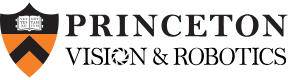What two colors are predominantly used in the logo's color scheme?
Analyze the screenshot and provide a detailed answer to the question.

The logo's color scheme predominantly uses black and orange, which conveys a sense of innovation and trustworthiness, reflecting the institution's commitment to advancing research and education in the fields of vision and robotics.